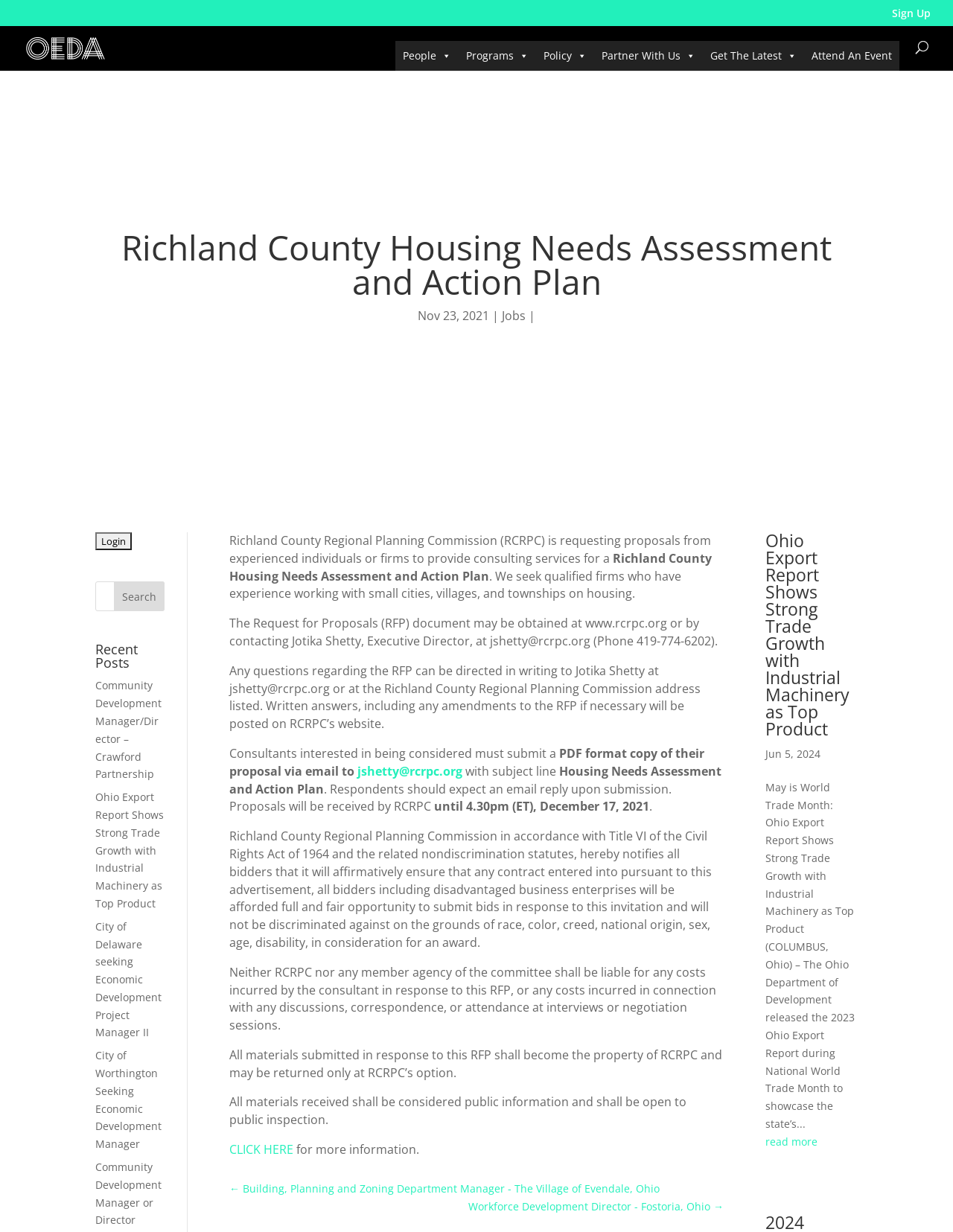Please find the top heading of the webpage and generate its text.

Richland County Housing Needs Assessment and Action Plan